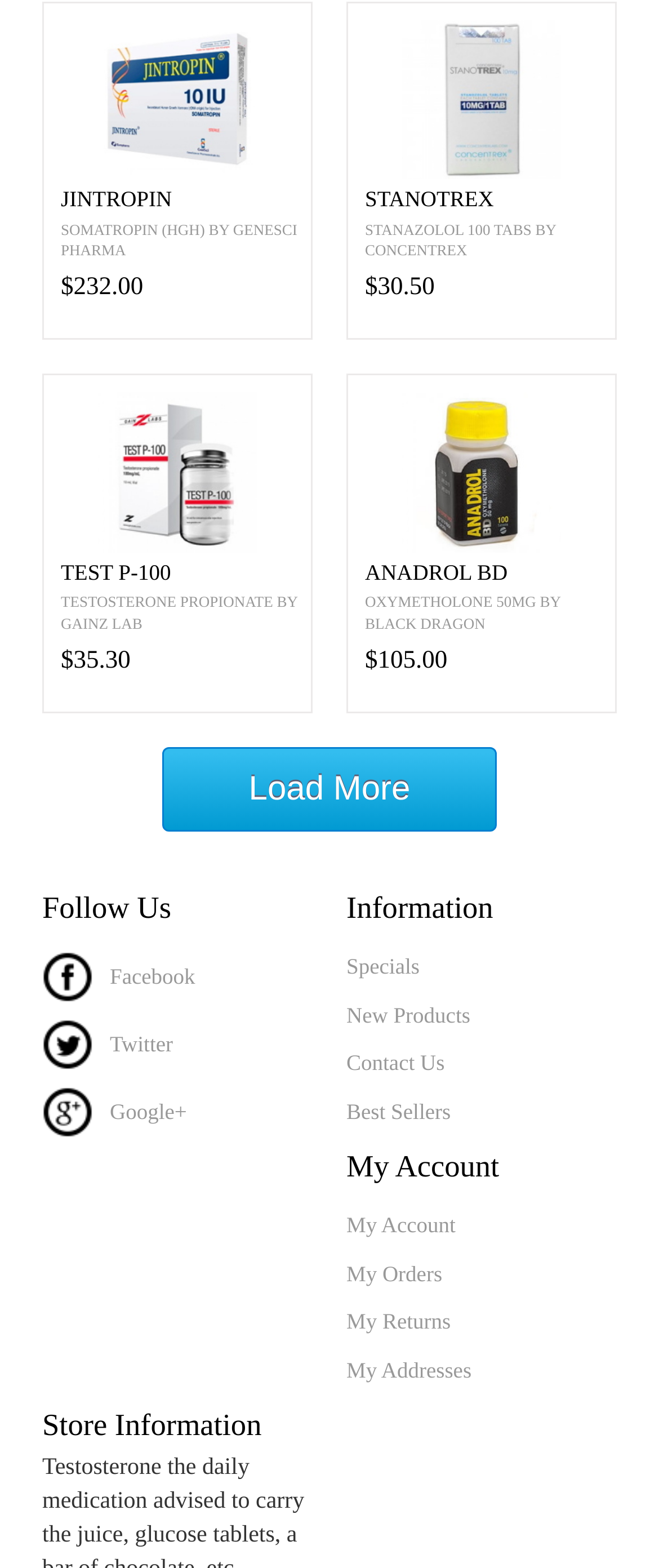What is the last item in the 'My Account' section?
Using the visual information, reply with a single word or short phrase.

My Addresses